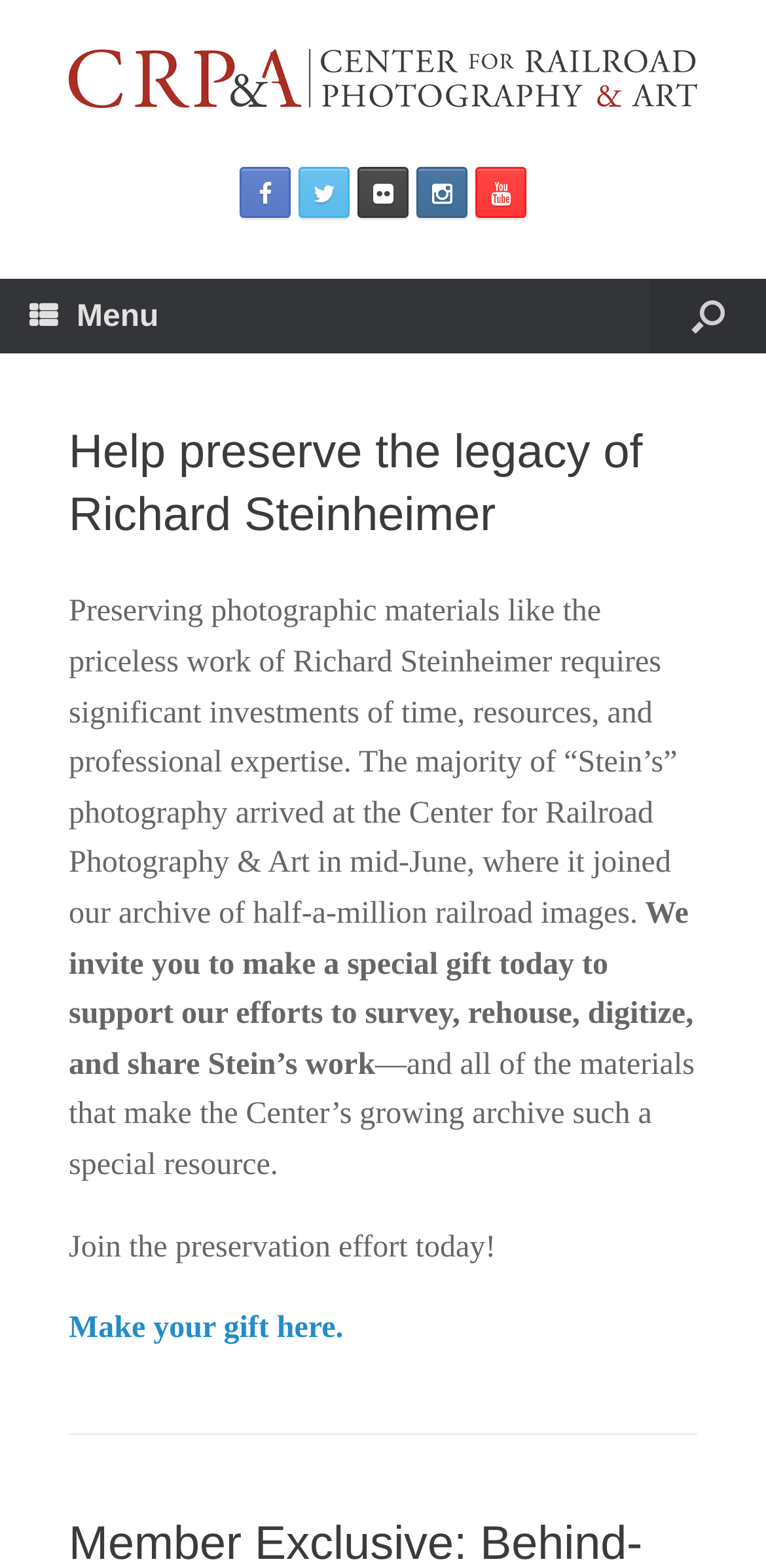What is the logo of the website?
Based on the image content, provide your answer in one word or a short phrase.

Center for Railroad Photography & Art Logo